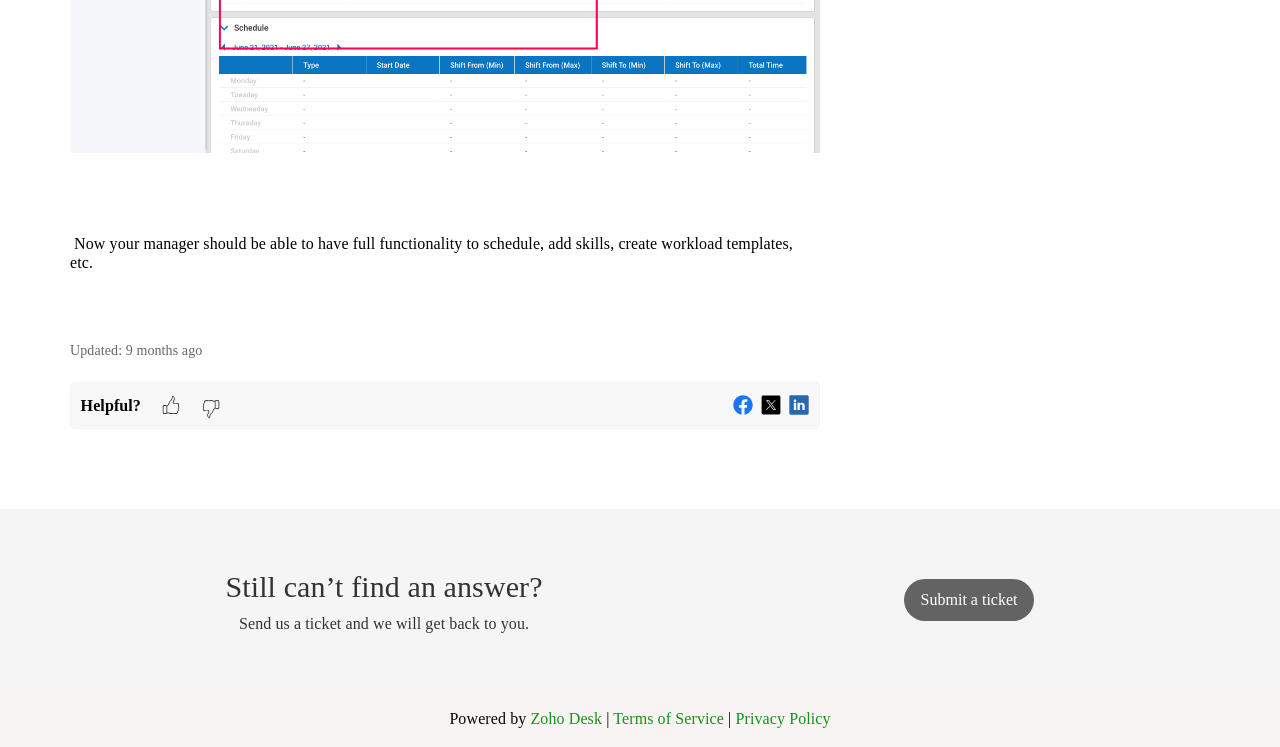Bounding box coordinates are specified in the format (top-left x, top-left y, bottom-right x, bottom-right y). All values are floating point numbers bounded between 0 and 1. Please provide the bounding box coordinate of the region this sentence describes: Terms of Service

[0.479, 0.951, 0.566, 0.973]